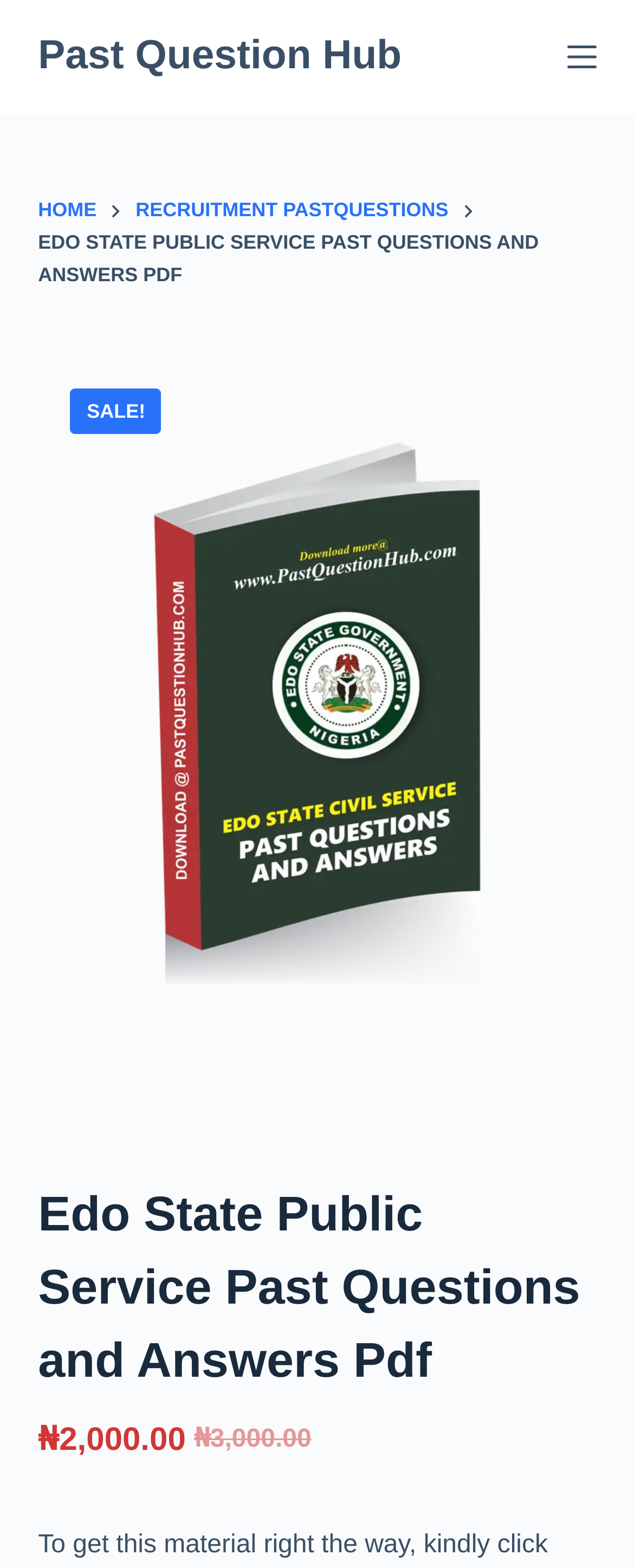What is the purpose of the menu button?
Using the visual information, answer the question in a single word or phrase.

To navigate